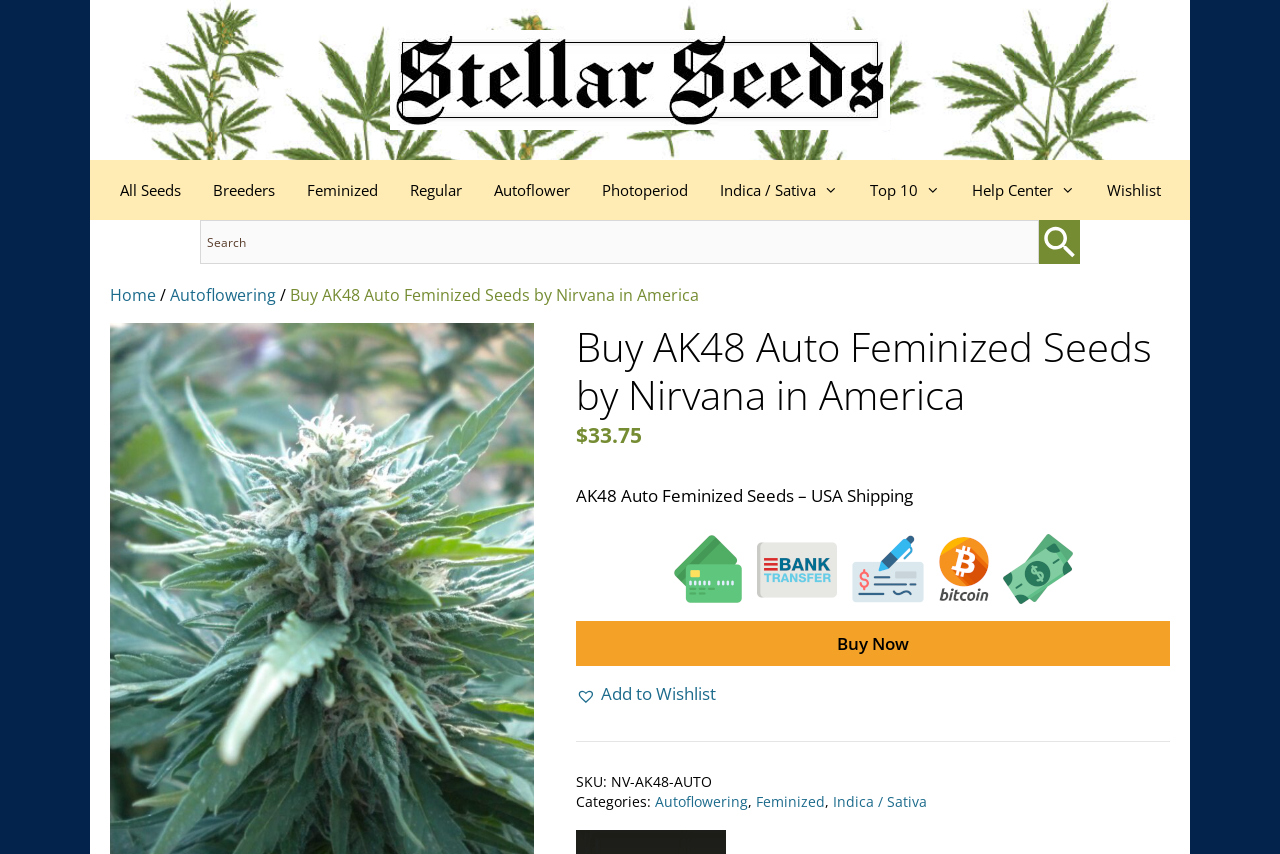Identify the bounding box coordinates for the region of the element that should be clicked to carry out the instruction: "Search for seeds". The bounding box coordinates should be four float numbers between 0 and 1, i.e., [left, top, right, bottom].

[0.156, 0.258, 0.844, 0.309]